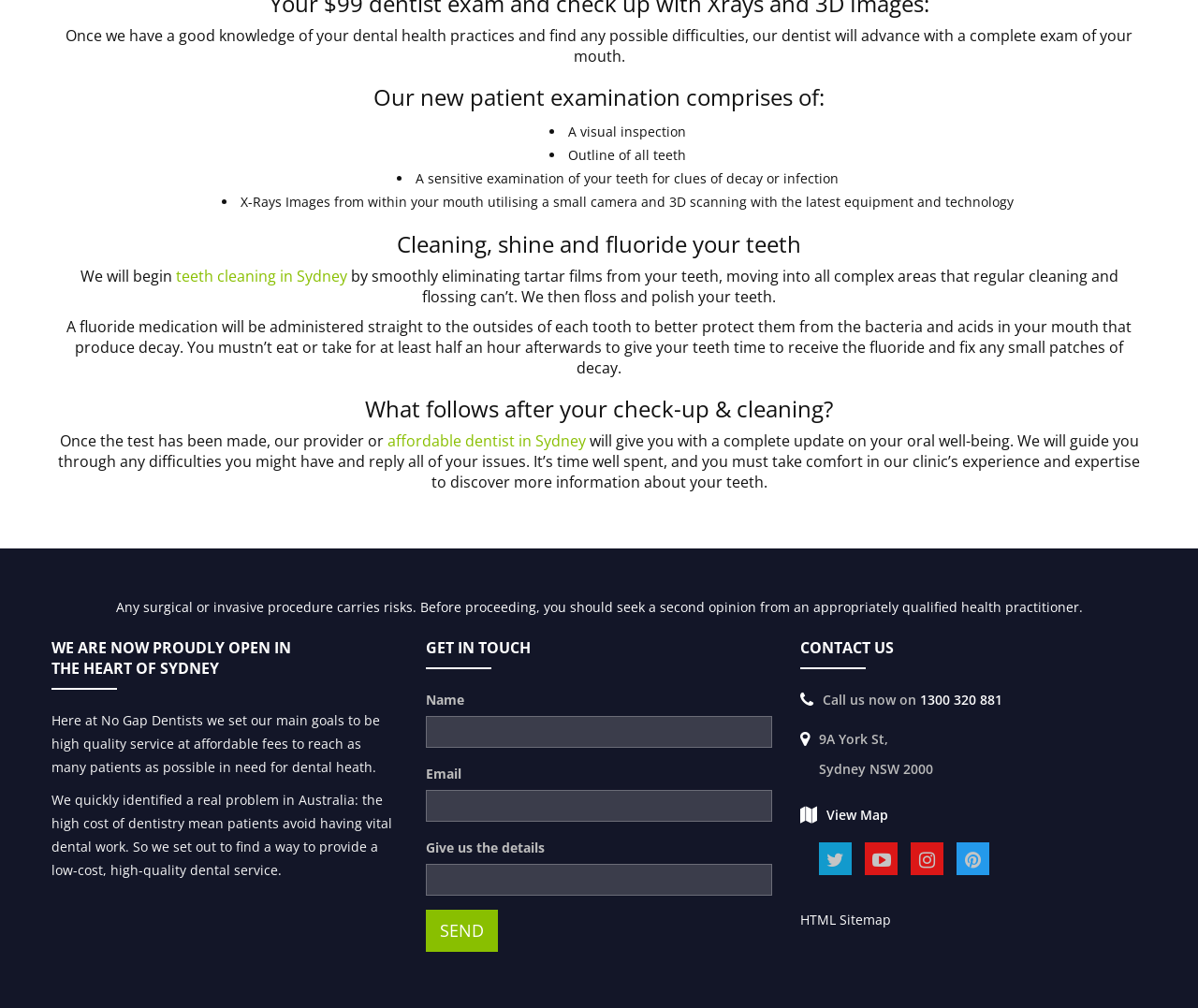Examine the screenshot and answer the question in as much detail as possible: What is the benefit of fluoride medication?

The fluoride medication is administered straight to the outsides of each tooth to better protect them from the bacteria and acids in the mouth that produce decay. This helps to prevent tooth decay and promotes good oral health.